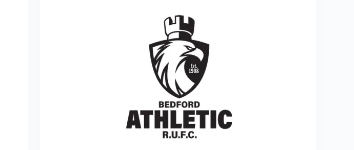Give a detailed account of the contents of the image.

The image features the logo of Bedford Athletic Rugby Union Football Club (R.U.F.C.). The design prominently showcases an eagle, symbolizing strength and agility, enclosed within a shield. Atop the shield is a castle-like structure, representing resilience and tradition in the sport. The text "BEDFORD ATHLETIC" is boldly presented beneath the emblem, with "R.U.F.C." positioned below, emphasizing the club's identity. This logo conveys a strong sense of community and competitive spirit, reflecting Bedford Athletic's pride in its history and achievements in rugby.